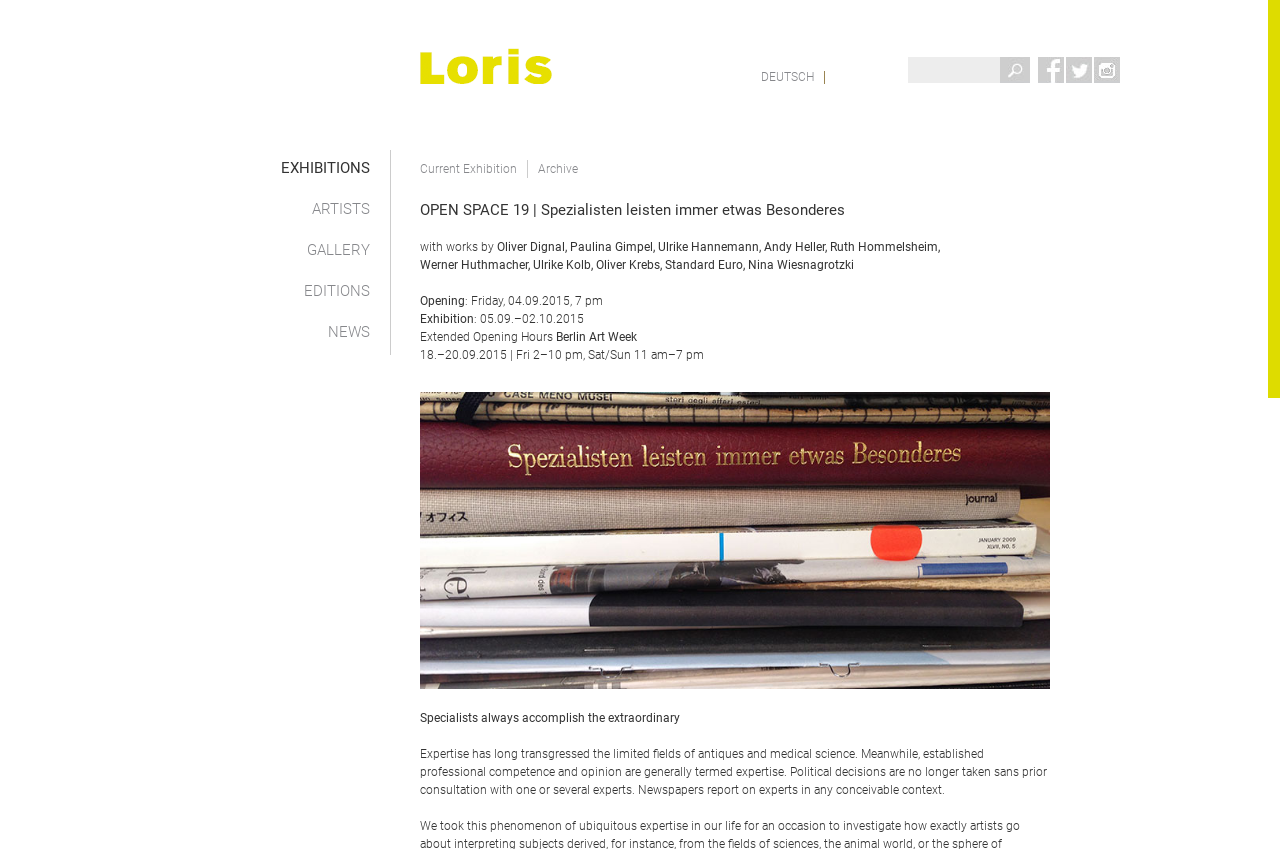What is the name of the gallery?
Give a detailed explanation using the information visible in the image.

I found the answer by looking at the link element with the text 'LORIS Gallery' and its corresponding image element, which suggests that it is the name of the gallery.